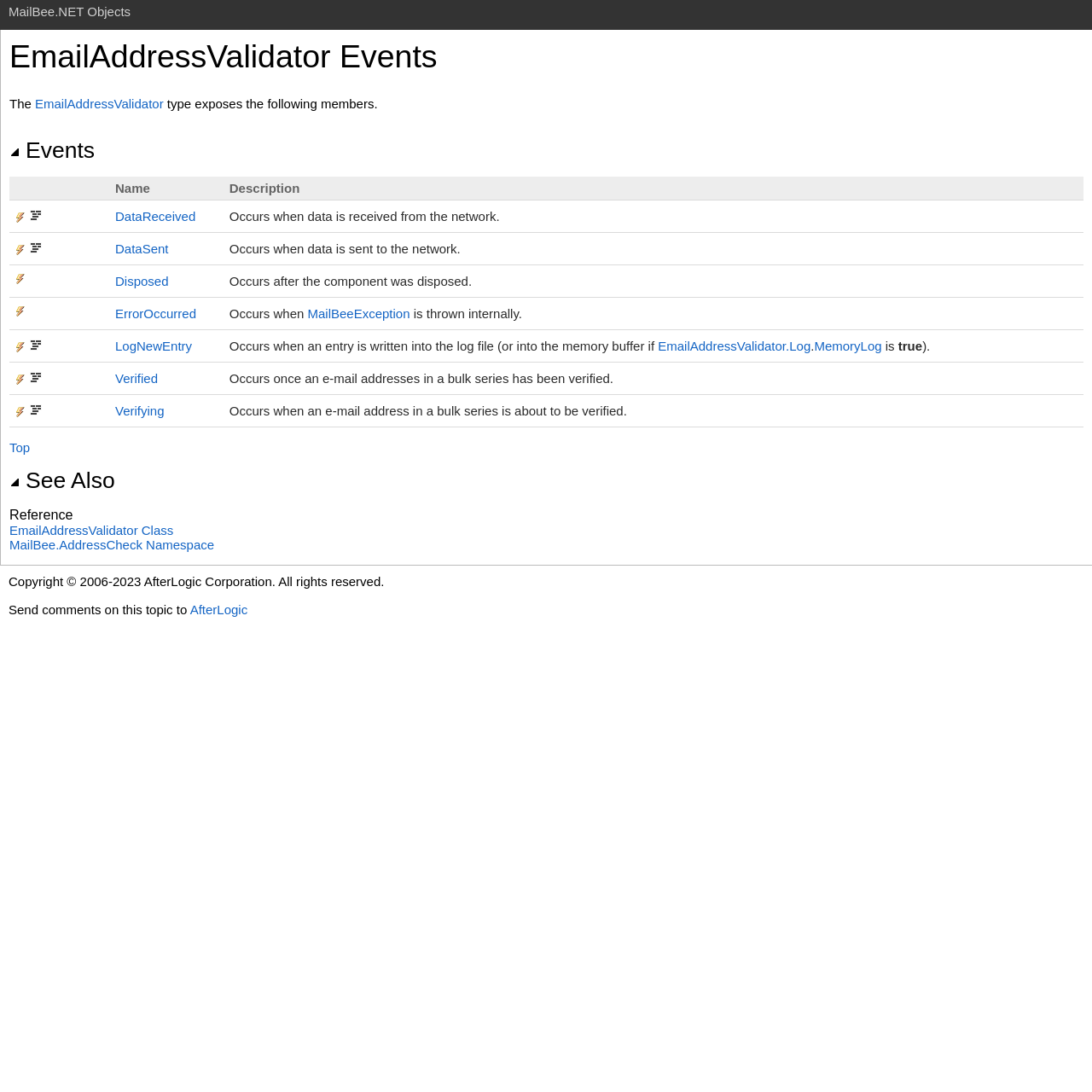Specify the bounding box coordinates of the area to click in order to execute this command: 'See also the 'MailBee.AddressCheck' namespace'. The coordinates should consist of four float numbers ranging from 0 to 1, and should be formatted as [left, top, right, bottom].

[0.009, 0.492, 0.196, 0.505]